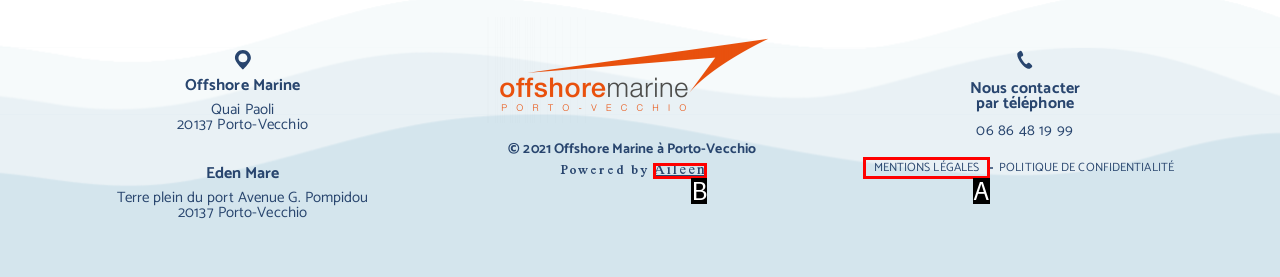Select the letter of the option that corresponds to: Aileen
Provide the letter from the given options.

B